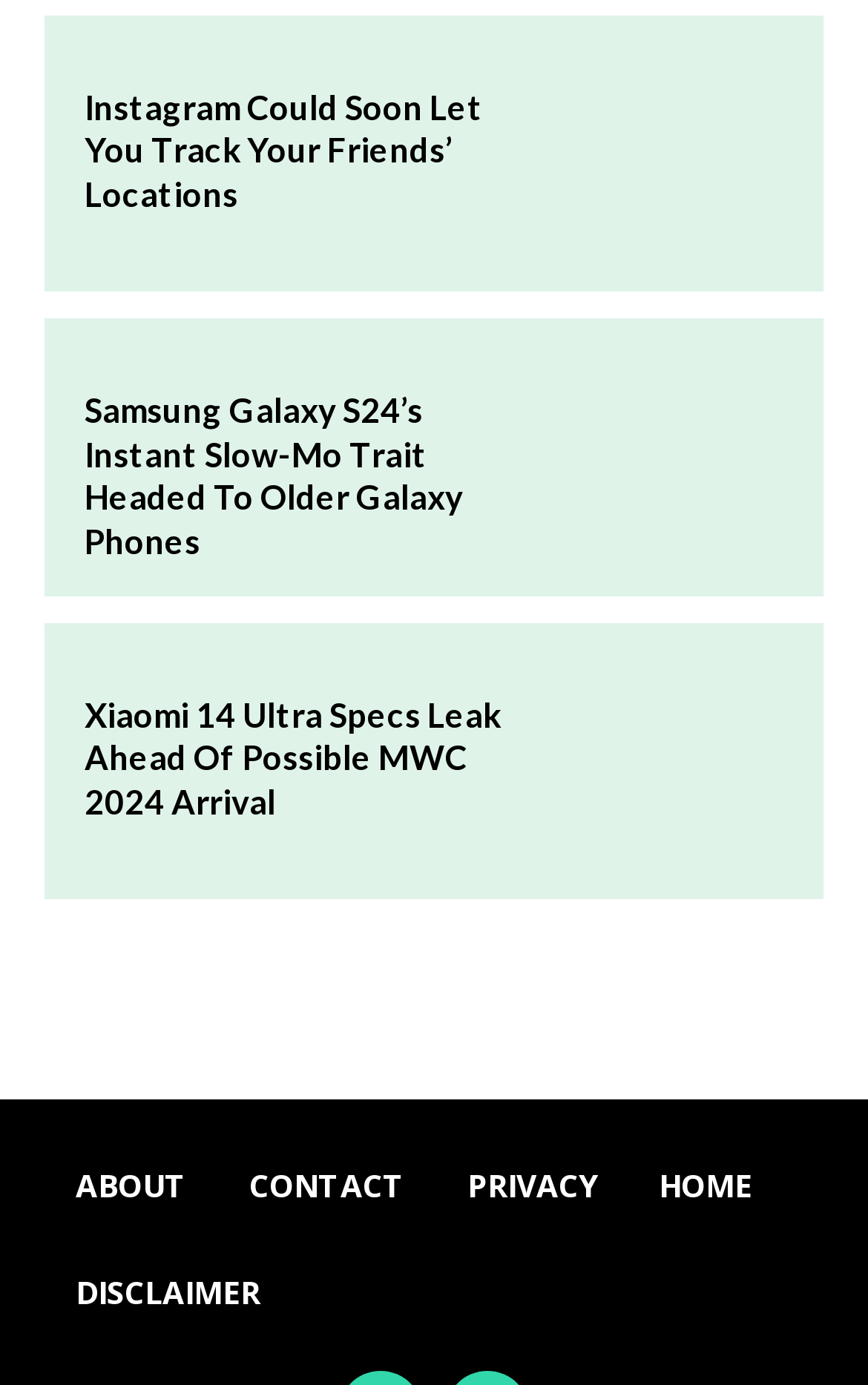Find the bounding box coordinates of the clickable area required to complete the following action: "Learn about Samsung Galaxy S24's instant slow-mo trait".

[0.645, 0.25, 0.903, 0.411]